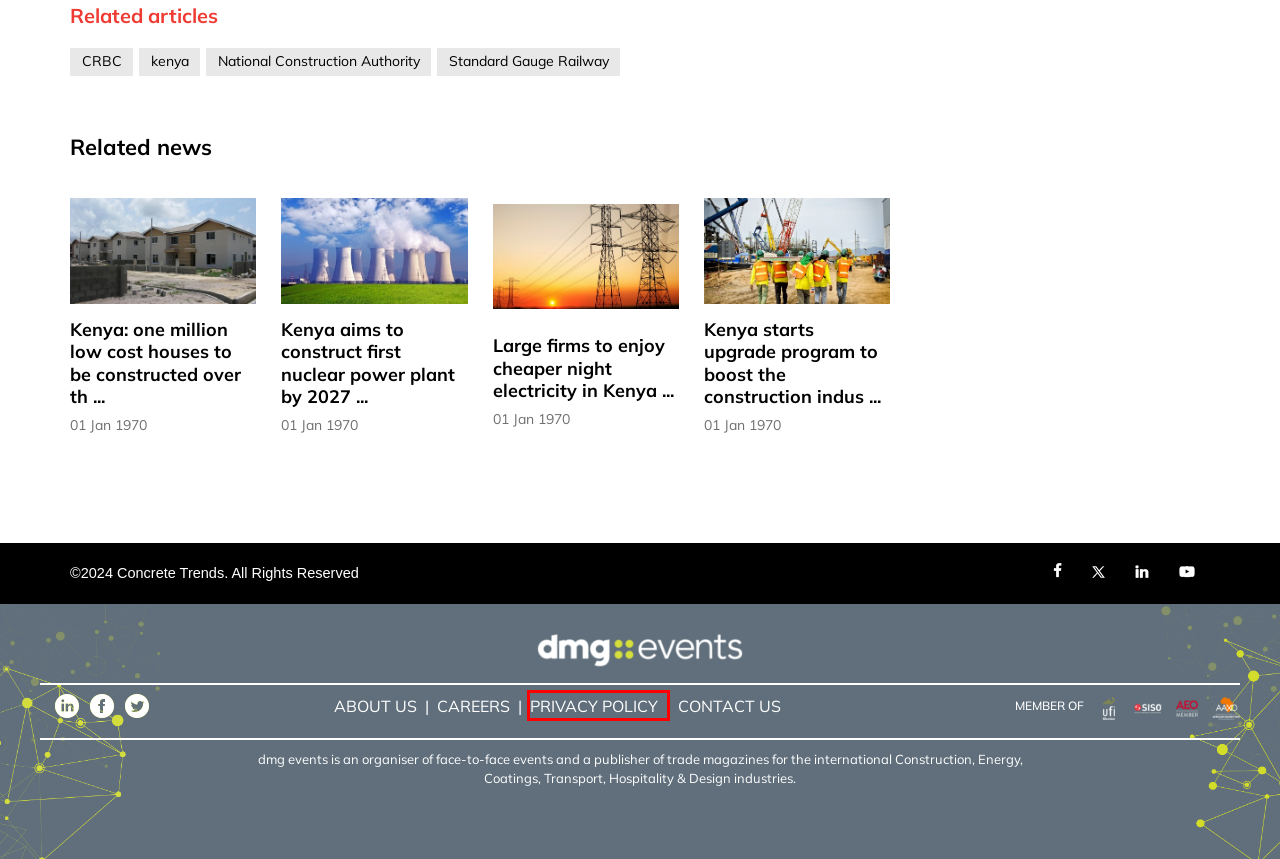Look at the screenshot of a webpage that includes a red bounding box around a UI element. Select the most appropriate webpage description that matches the page seen after clicking the highlighted element. Here are the candidates:
A. Kenya: one million low cost houses to be constructed over the next five years - Concrete Trends
B. UFI The Global Association of the Exhibition Industry
C. CRBC Archives - Concrete Trends
D. dmg events | a leading organiser of face-to-face events and a publisher of trade magazines
E. About us
F. Kenya starts upgrade program to boost the construction industry - Concrete Trends
G. Privacy policy
H. Careers

G